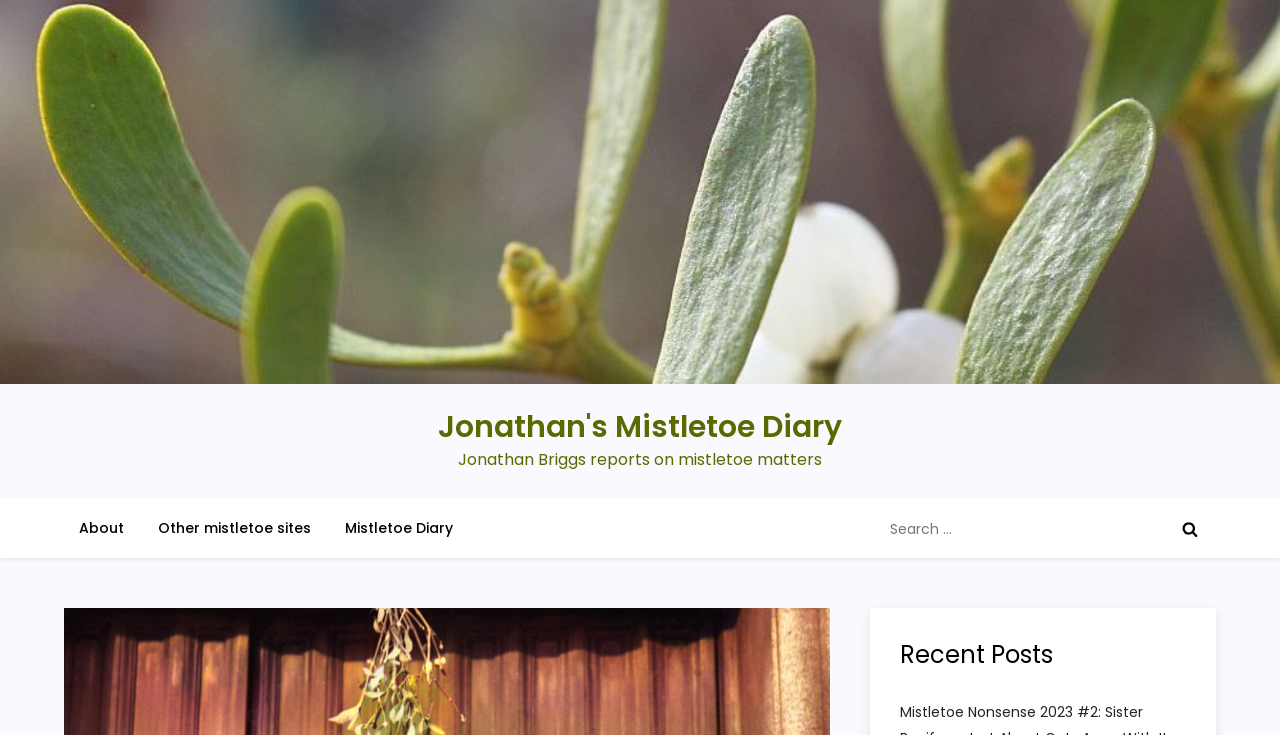Carefully examine the image and provide an in-depth answer to the question: What is the purpose of the search box?

The search box is located at the top right of the page, and it has a static text 'Search for:' next to it, indicating that it is used to search the website for specific content.